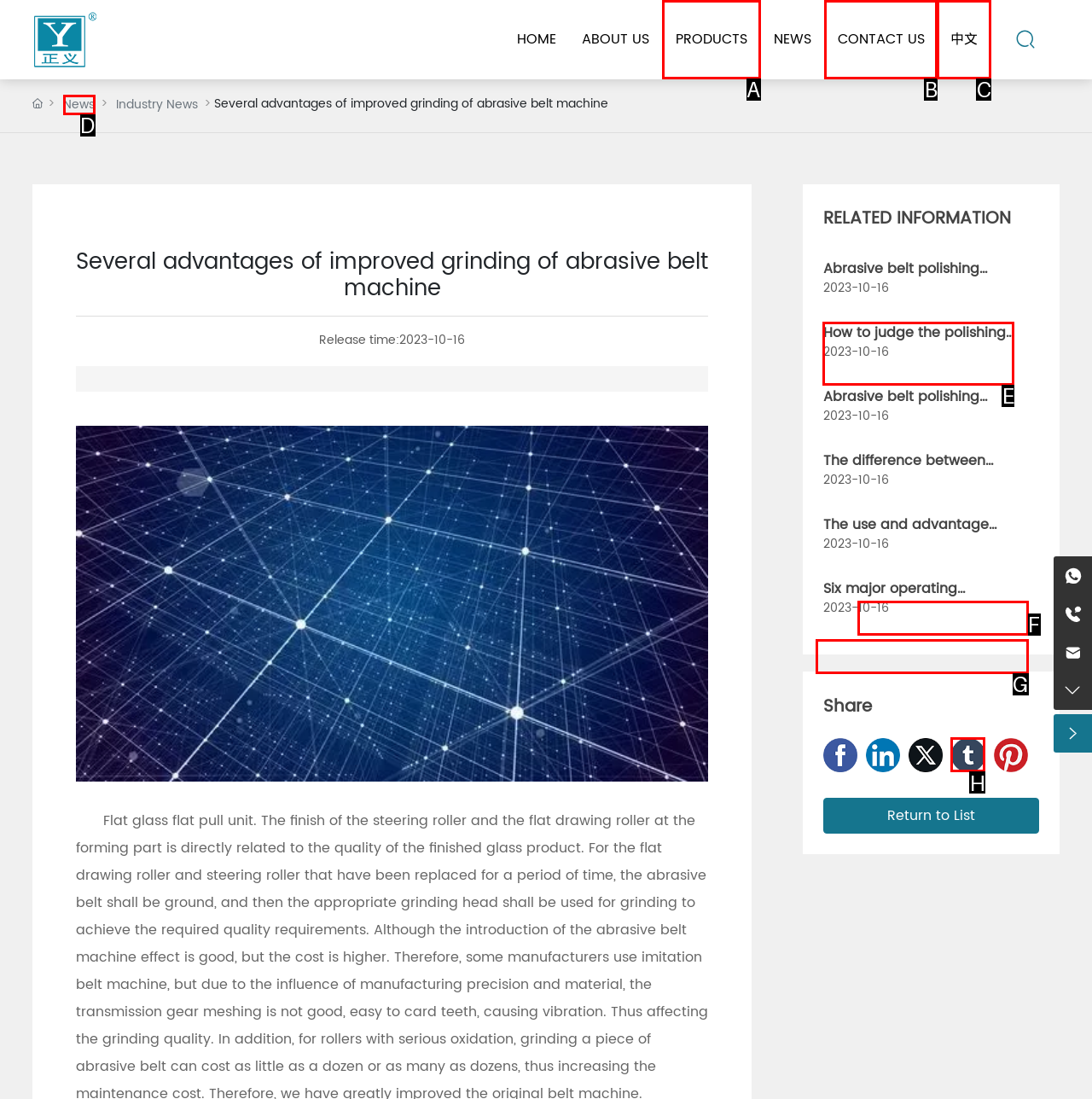Match the description: Products to one of the options shown. Reply with the letter of the best match.

A